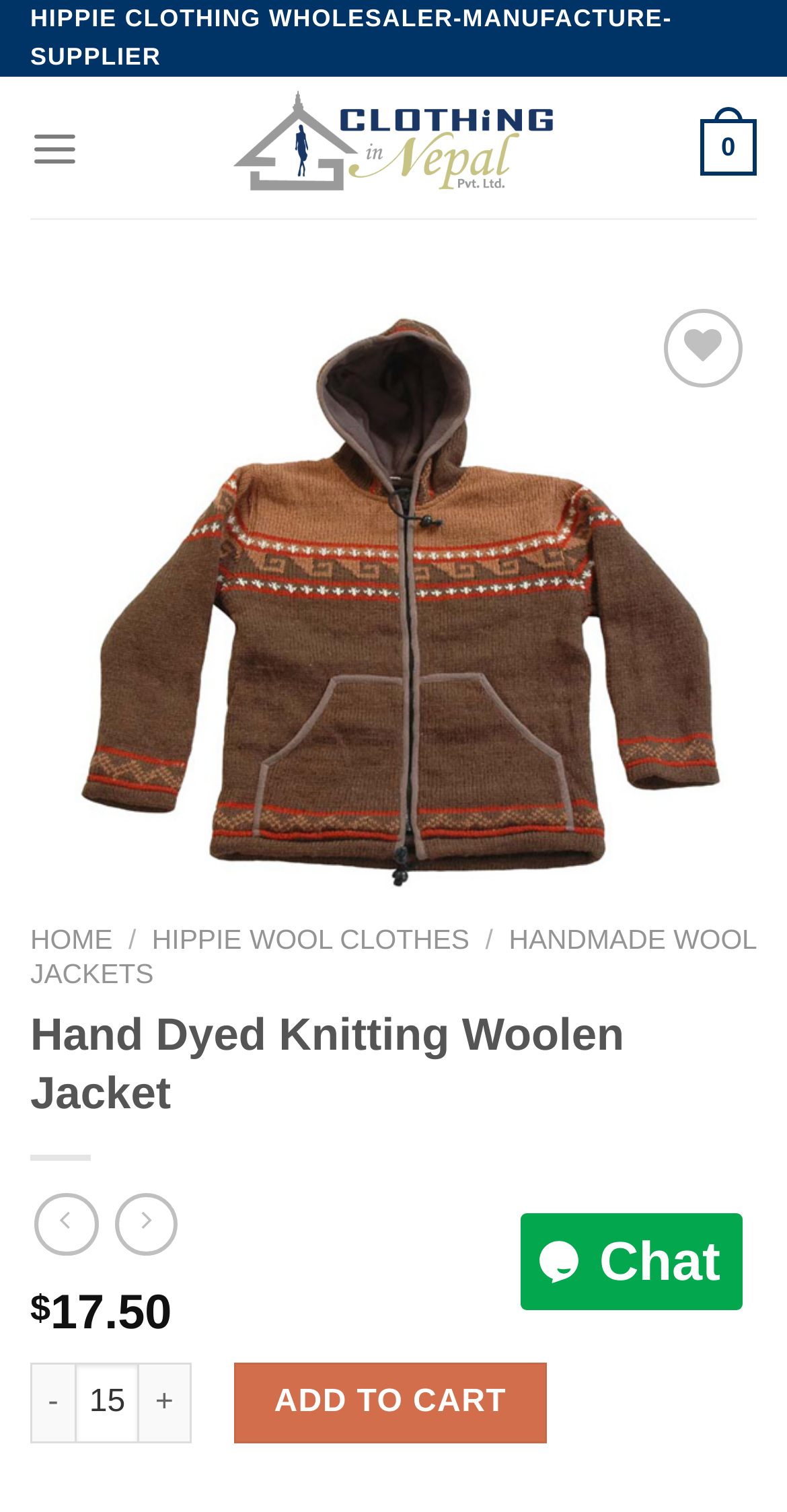Can you determine the bounding box coordinates of the area that needs to be clicked to fulfill the following instruction: "Open the menu"?

[0.038, 0.065, 0.101, 0.131]